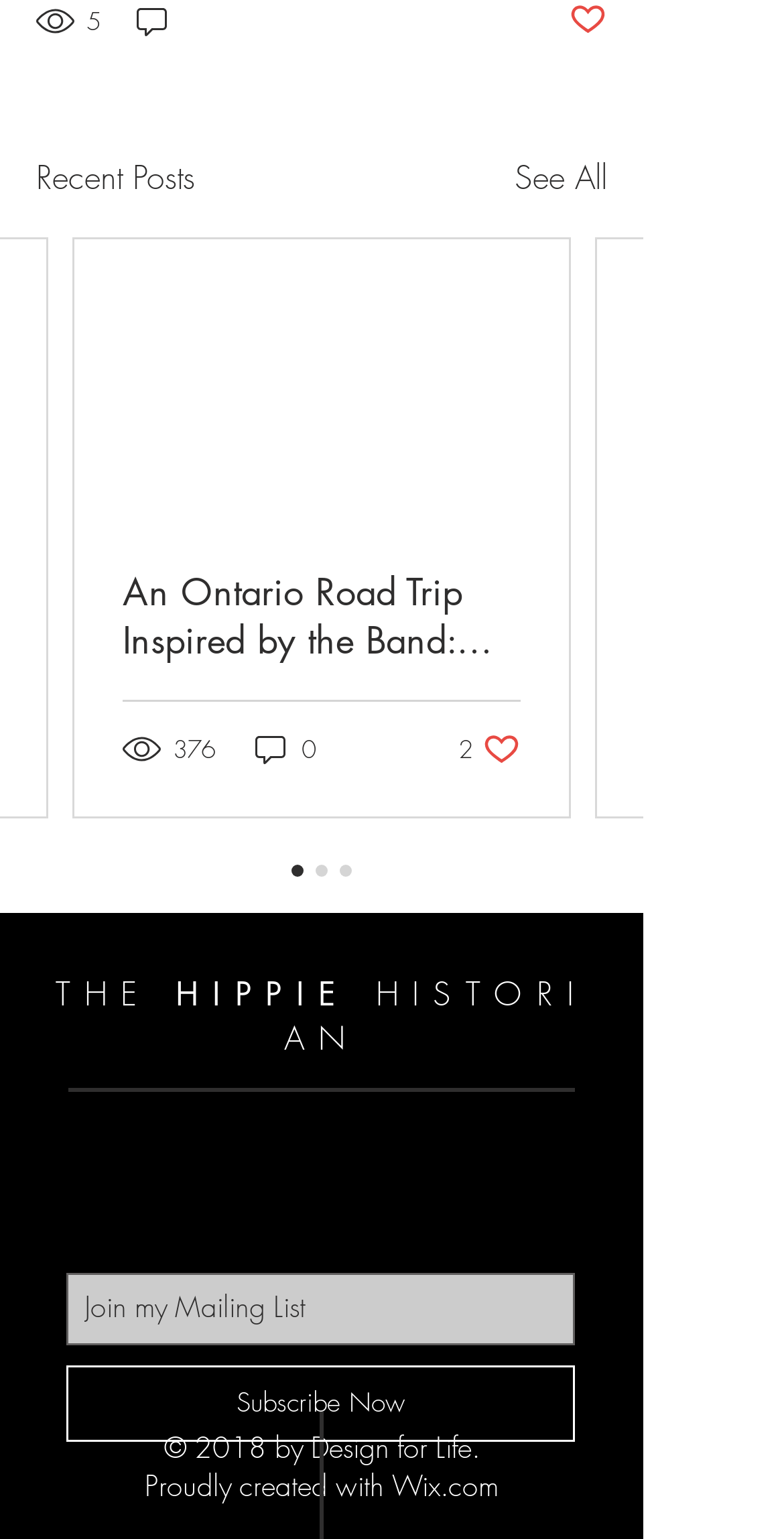Find the bounding box coordinates of the element I should click to carry out the following instruction: "View the 'Recent Posts'".

[0.046, 0.1, 0.249, 0.131]